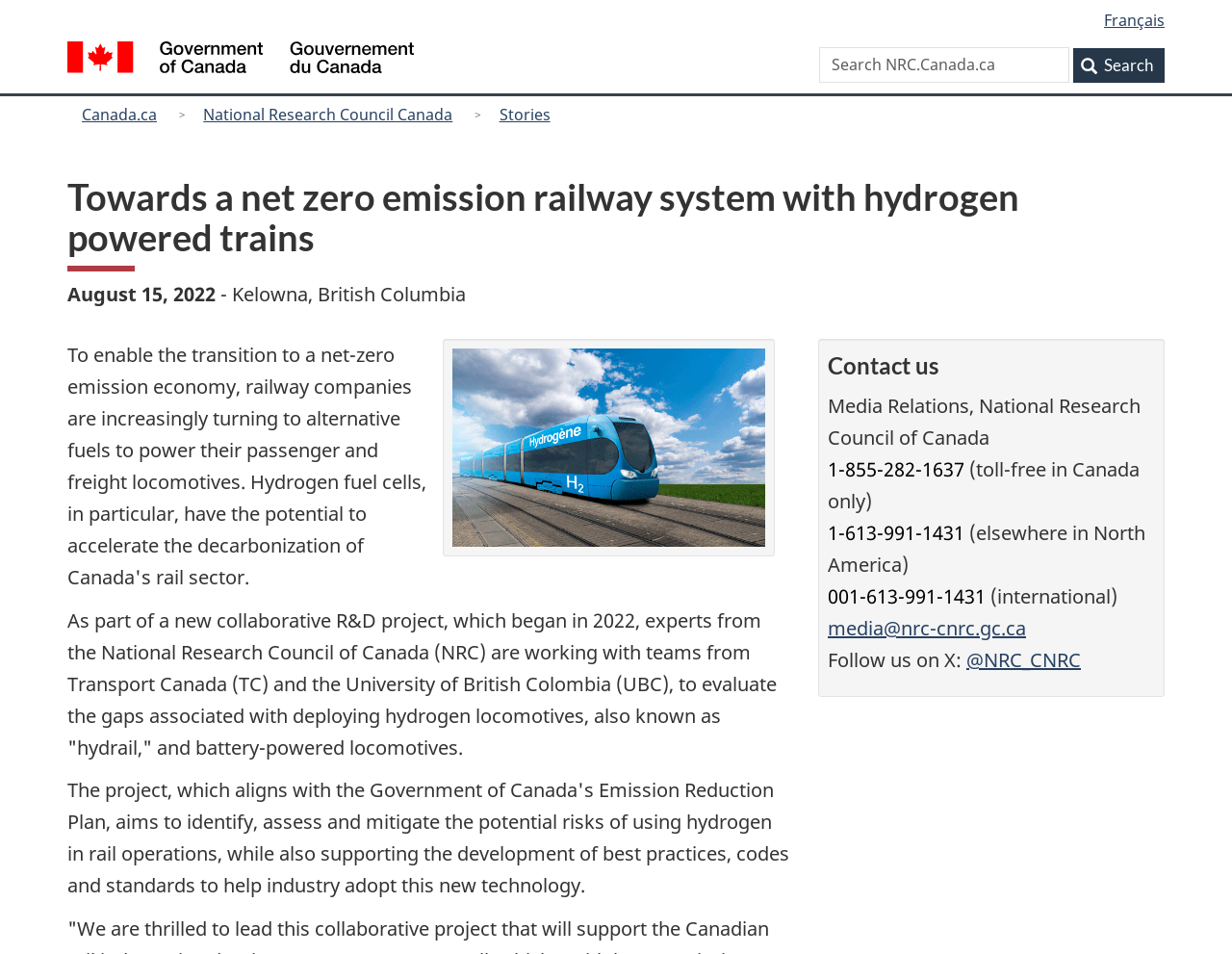Provide the bounding box coordinates of the area you need to click to execute the following instruction: "Contact Media Relations".

[0.672, 0.412, 0.926, 0.472]